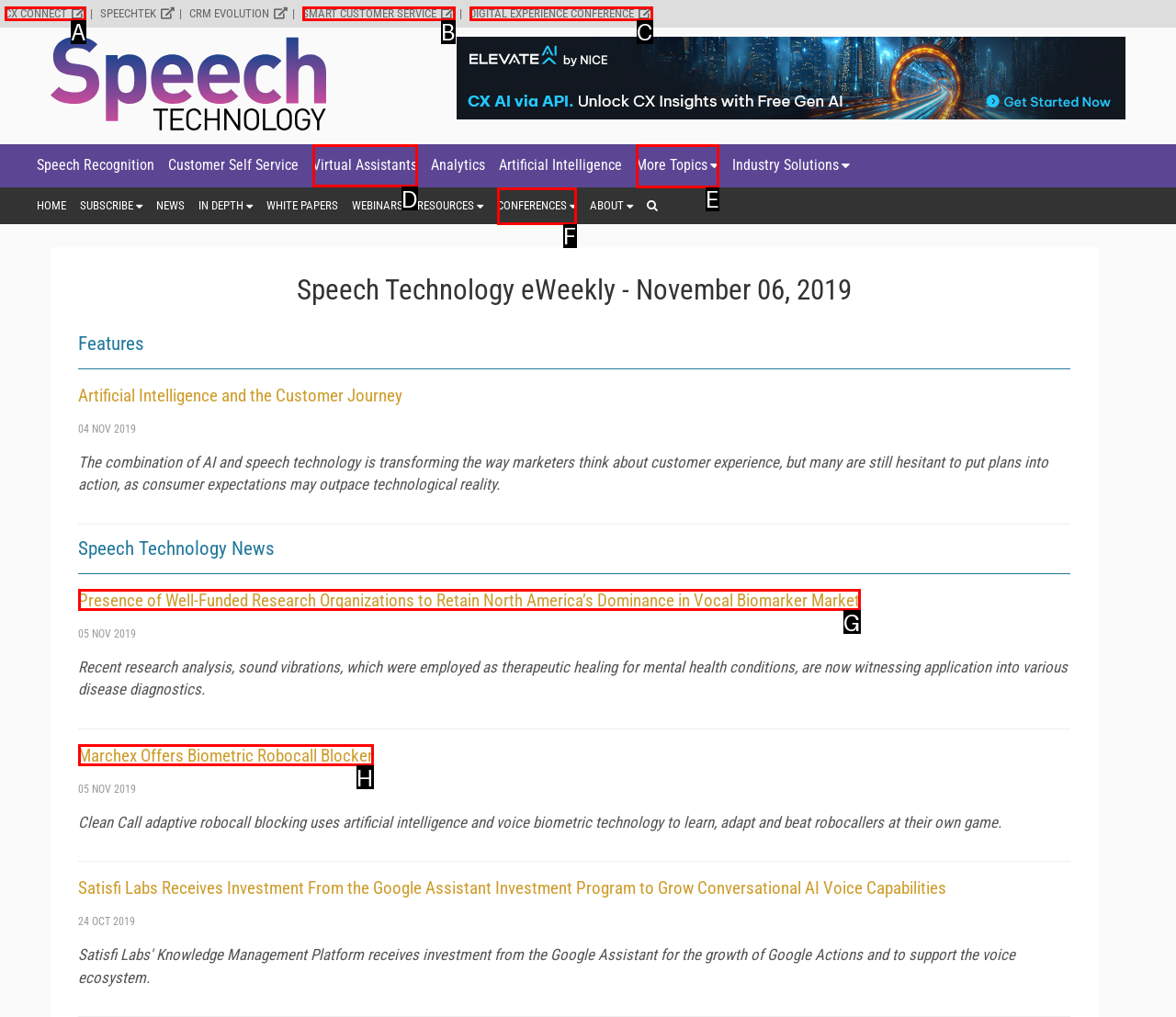From the description: Marchex Offers Biometric Robocall Blocker, select the HTML element that fits best. Reply with the letter of the appropriate option.

H